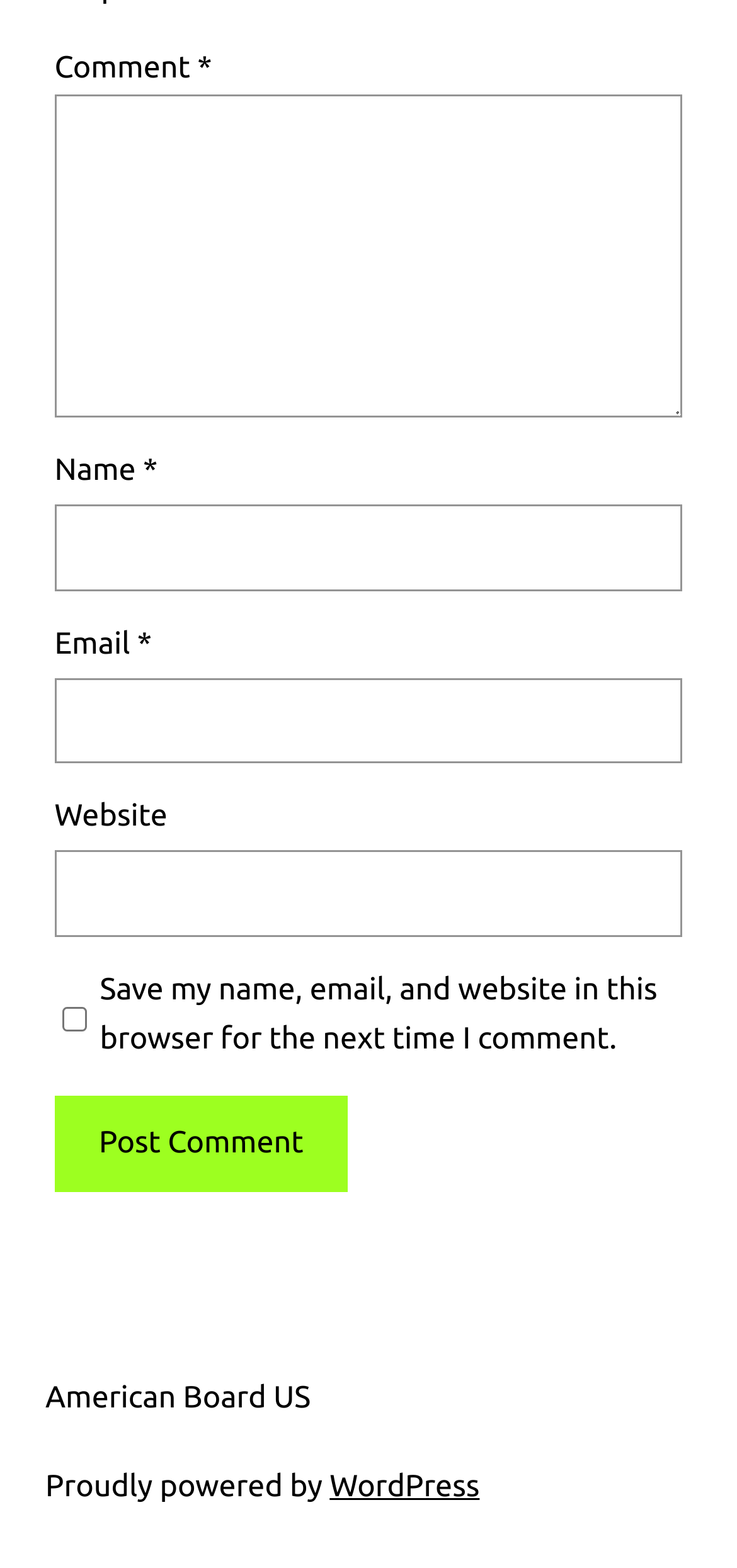Determine the bounding box coordinates of the clickable element necessary to fulfill the instruction: "Type your name". Provide the coordinates as four float numbers within the 0 to 1 range, i.e., [left, top, right, bottom].

[0.074, 0.322, 0.926, 0.377]